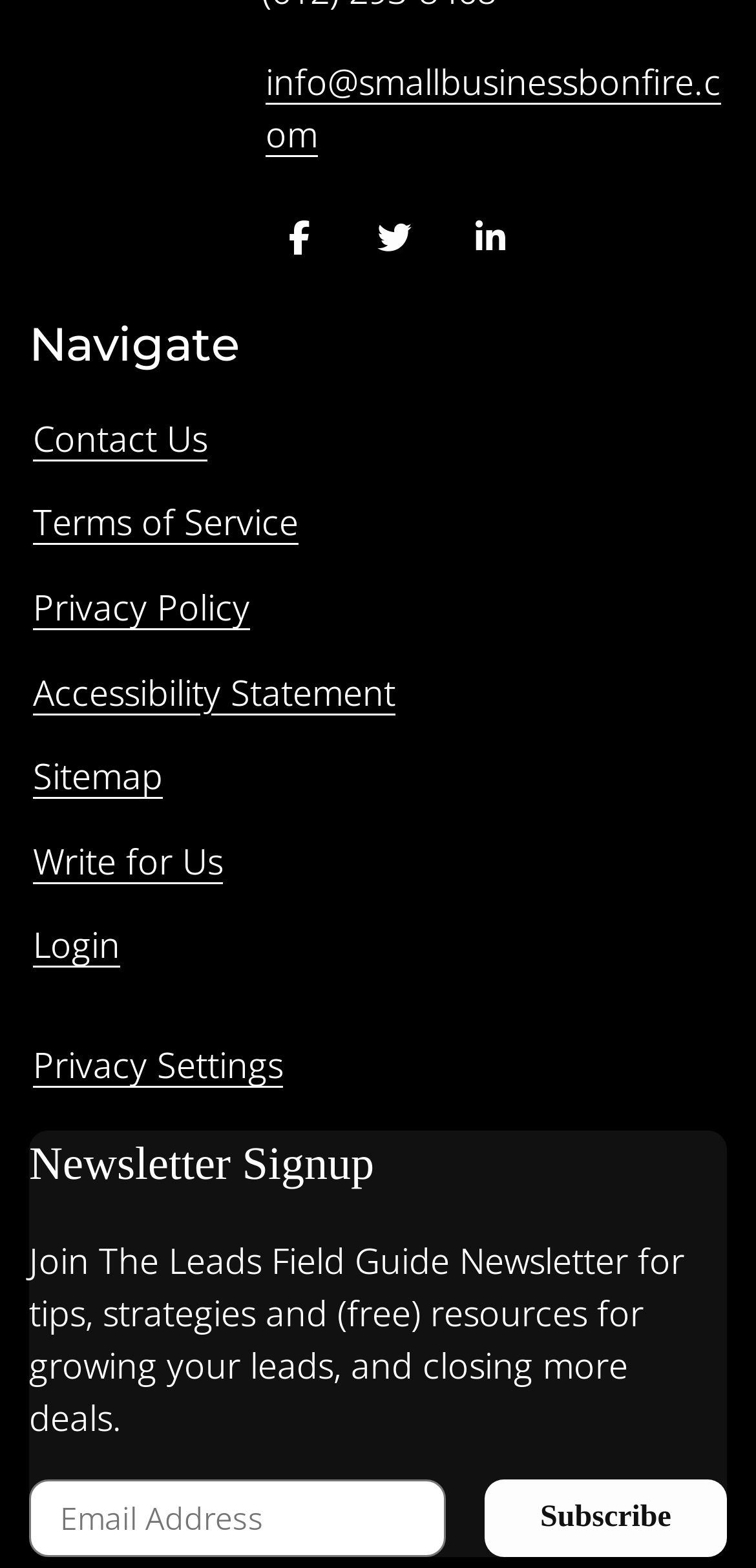Please determine the bounding box coordinates of the element to click in order to execute the following instruction: "View Privacy Settings". The coordinates should be four float numbers between 0 and 1, specified as [left, top, right, bottom].

[0.038, 0.835, 0.379, 0.874]